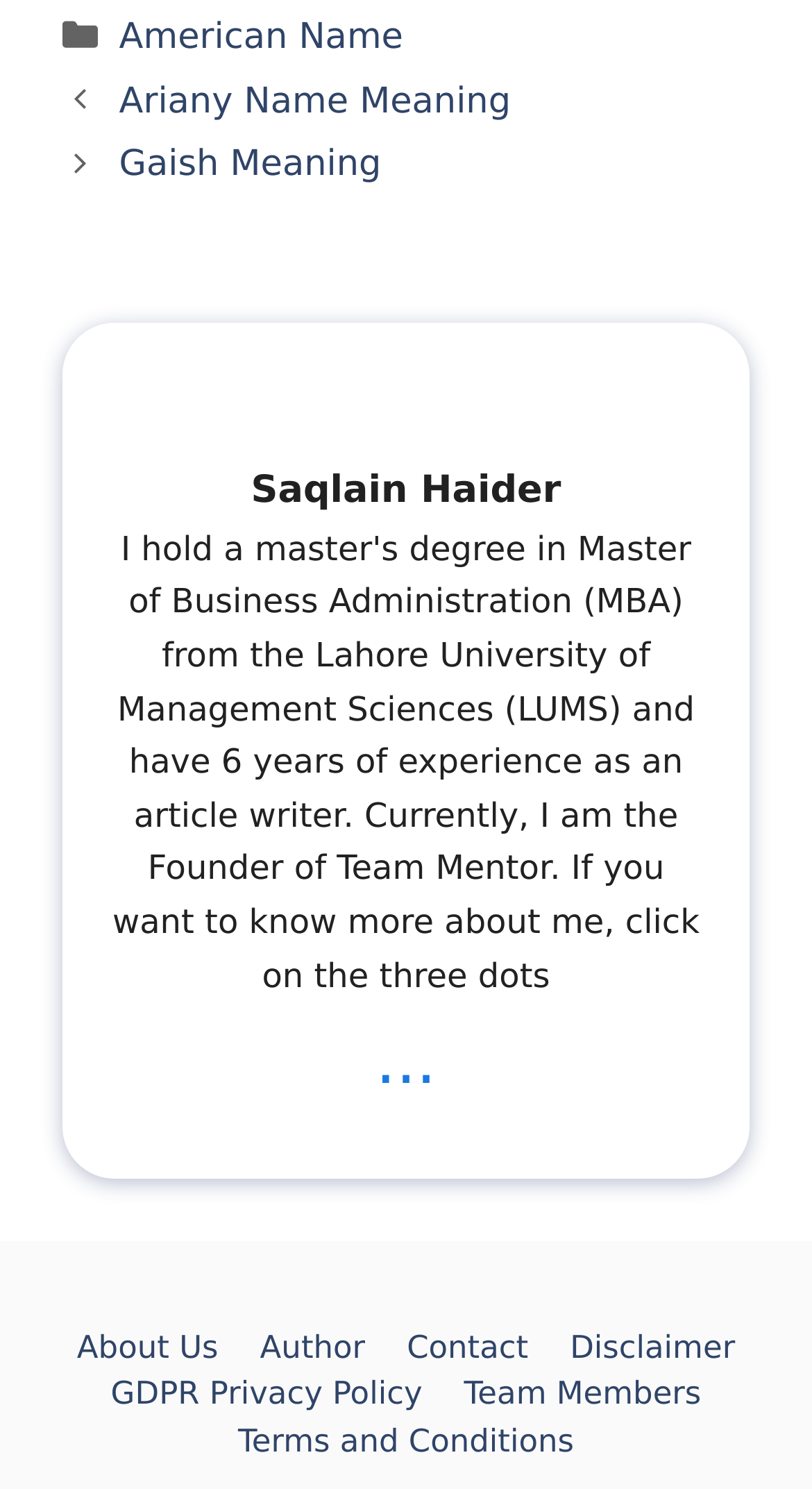Extract the bounding box coordinates of the UI element described by: "Ariany Name Meaning". The coordinates should include four float numbers ranging from 0 to 1, e.g., [left, top, right, bottom].

[0.147, 0.054, 0.629, 0.082]